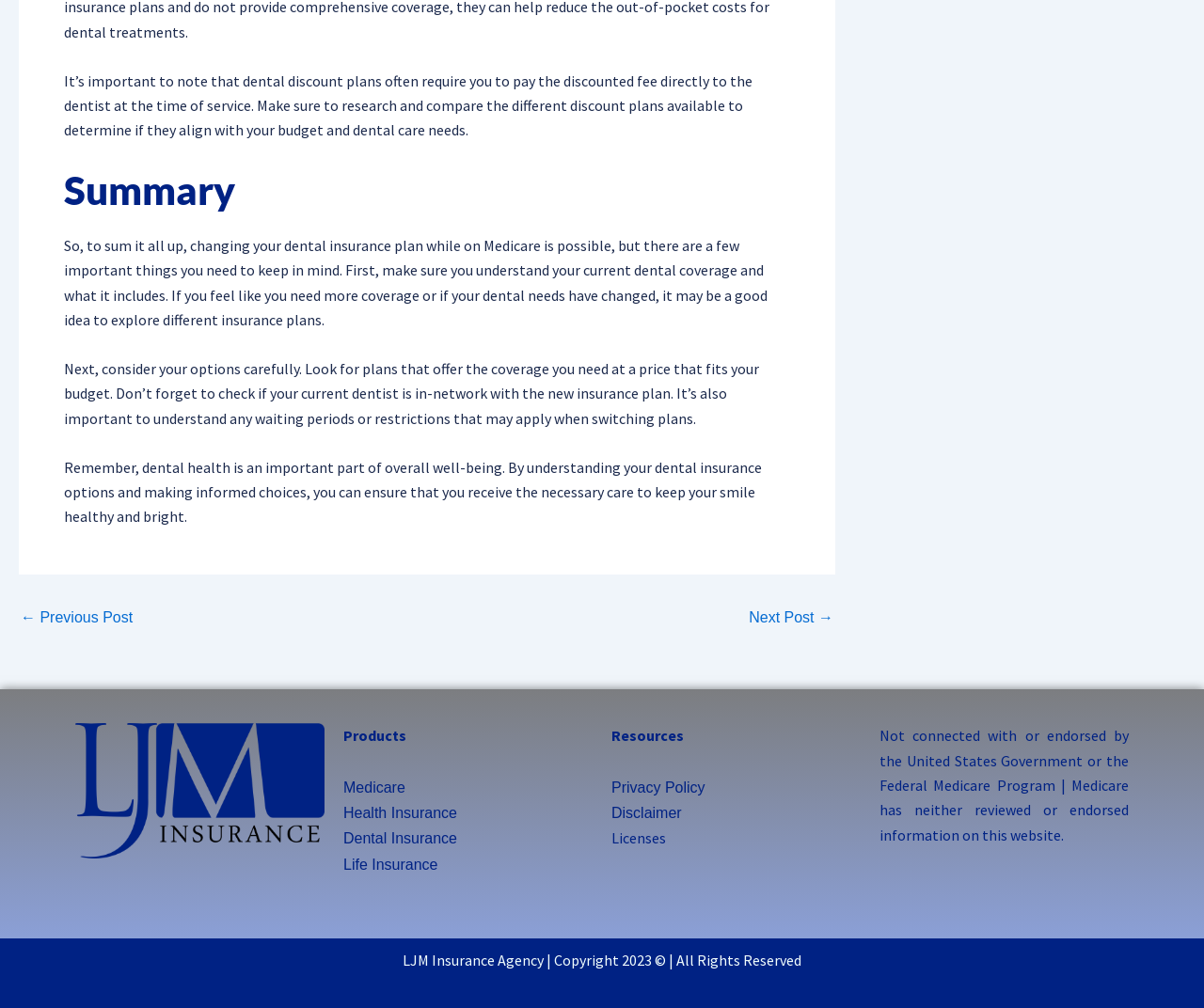What is the purpose of the 'Summary' section?
Based on the screenshot, respond with a single word or phrase.

To summarize key points